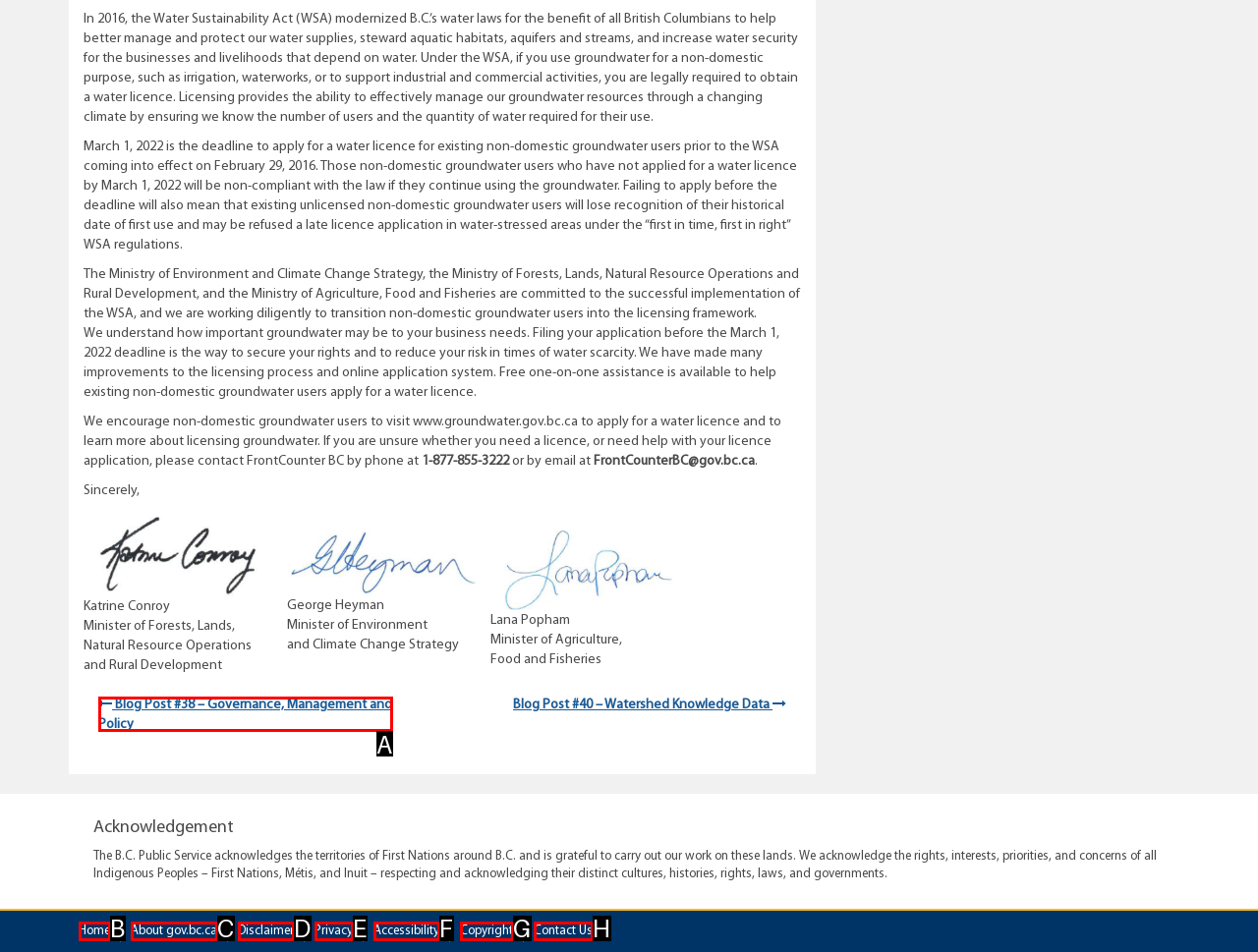Pinpoint the HTML element that fits the description: About gov.bc.ca
Answer by providing the letter of the correct option.

C